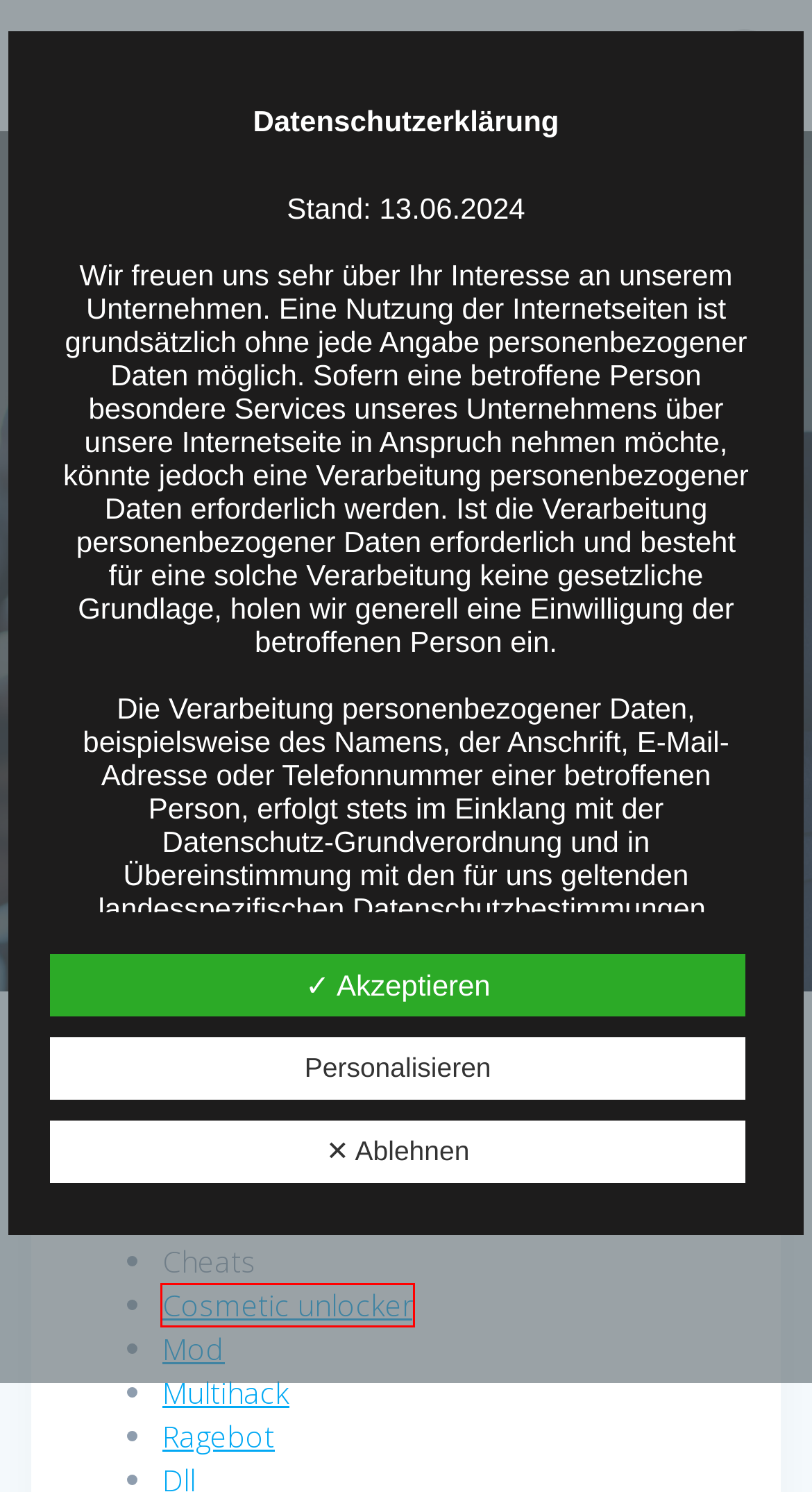You are presented with a screenshot of a webpage with a red bounding box. Select the webpage description that most closely matches the new webpage after clicking the element inside the red bounding box. The options are:
A. Juli, 2023 - frigger-consult
B. Front Page - frigger-consult
C. August, 2022 - frigger-consult
D. Datenschutz - frigger-consult
E. Diwa GbR
F. Best VAC Bypass | RageBot, Stealth Injection, ESP - frigger-consult
G. Blog-Werkzeug, Publishing-Plattform und CMS – WordPress.org Deutsch
H. Free Legit & Rage Cheats | Fake Duck, Executor, Mods - frigger-consult

E